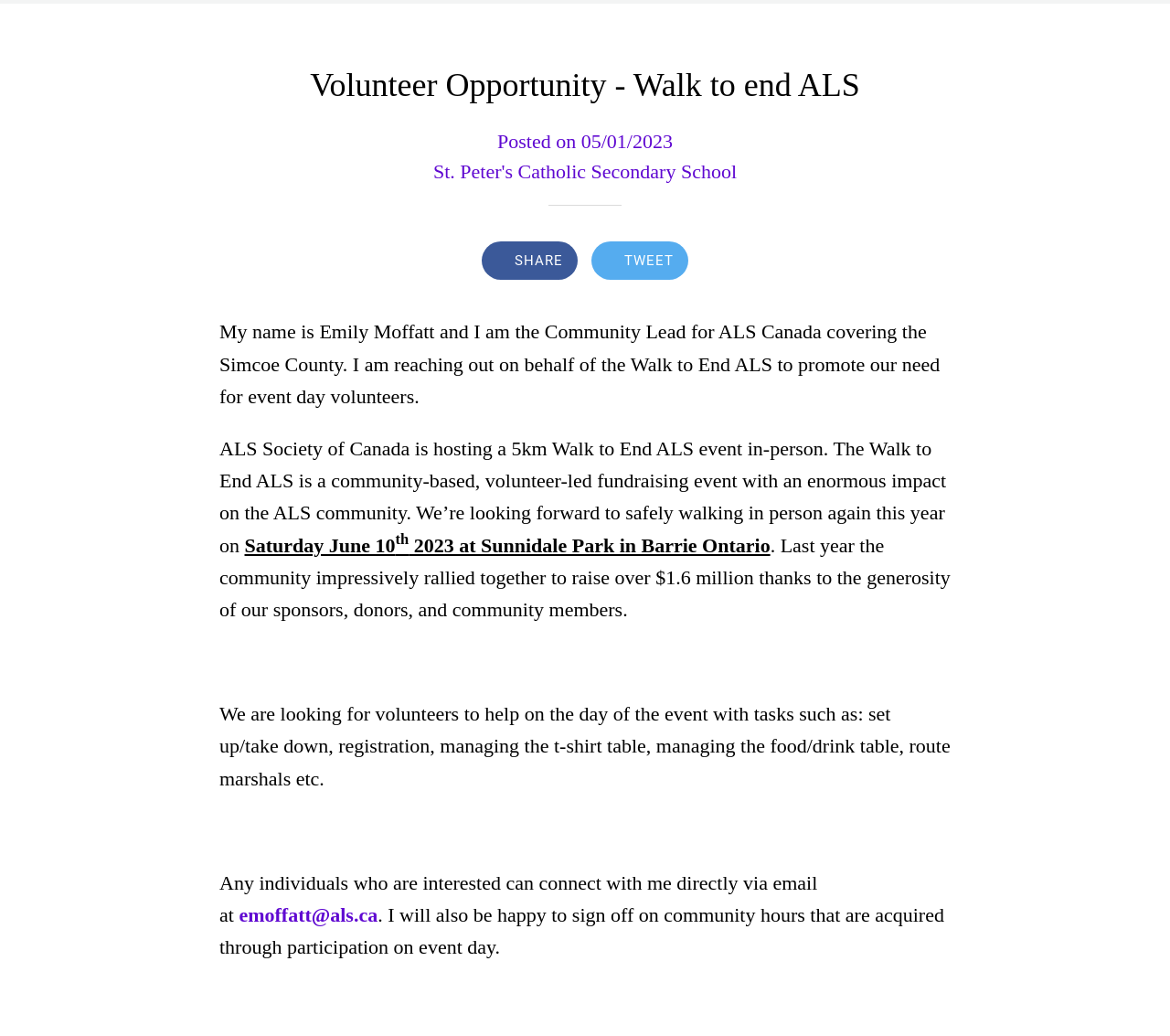Given the element description, predict the bounding box coordinates in the format (top-left x, top-left y, bottom-right x, bottom-right y). Make sure all values are between 0 and 1. Here is the element description: Share

[0.412, 0.233, 0.494, 0.27]